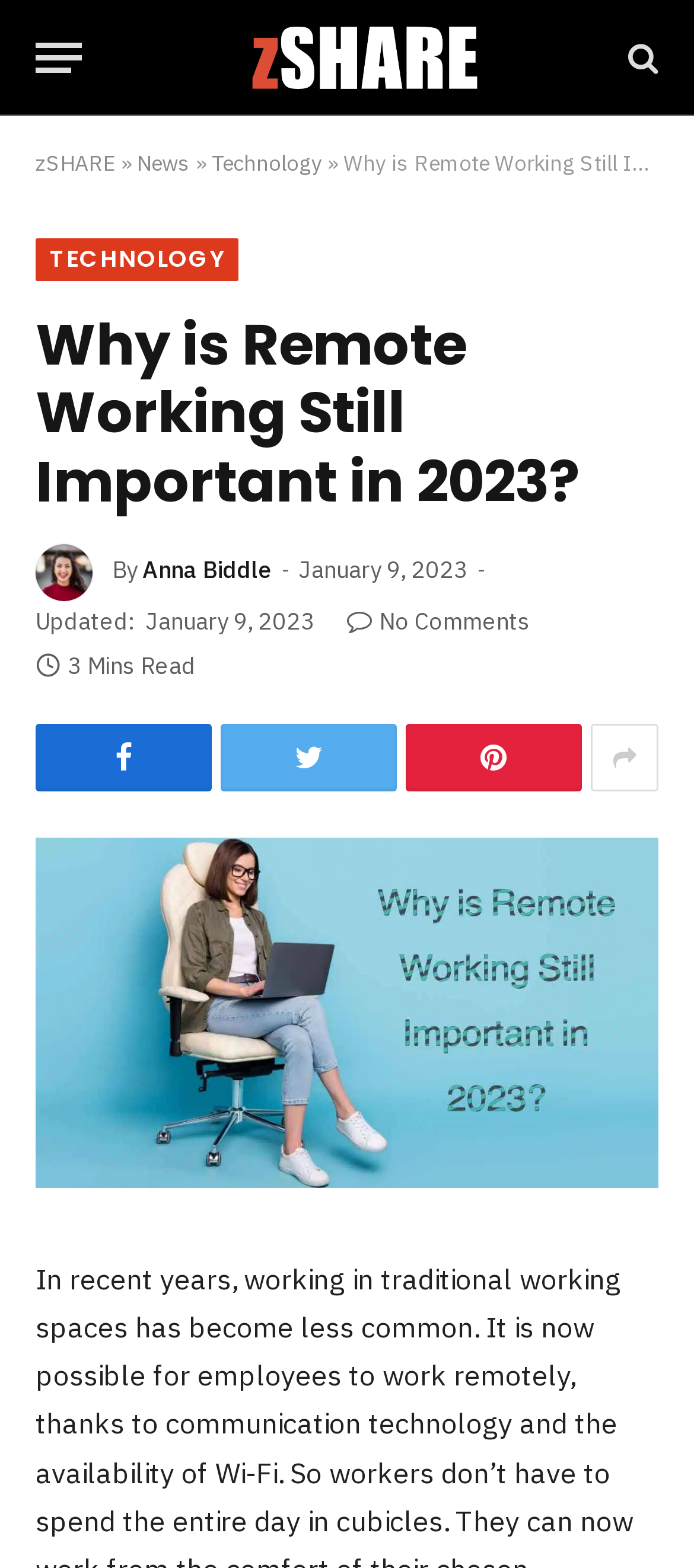Answer the question using only one word or a concise phrase: What is the category of the article?

TECHNOLOGY